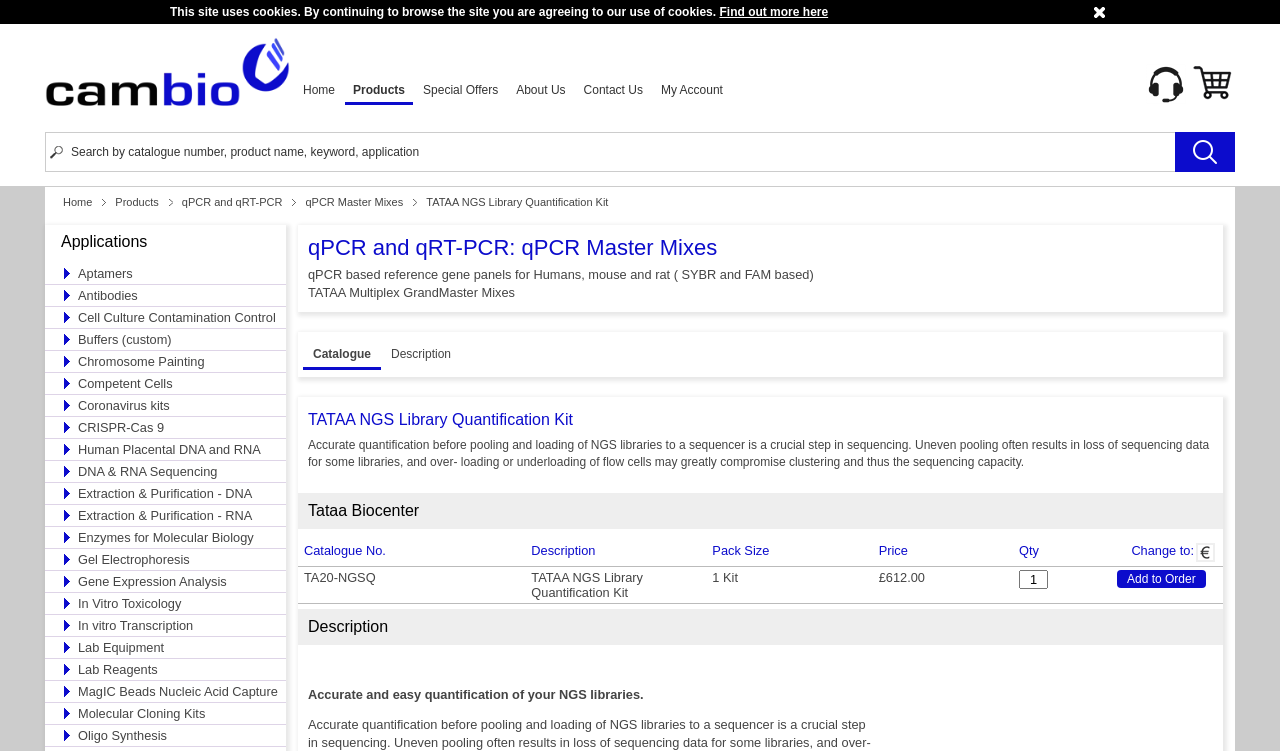What is the name of the company? Please answer the question using a single word or phrase based on the image.

Cambio